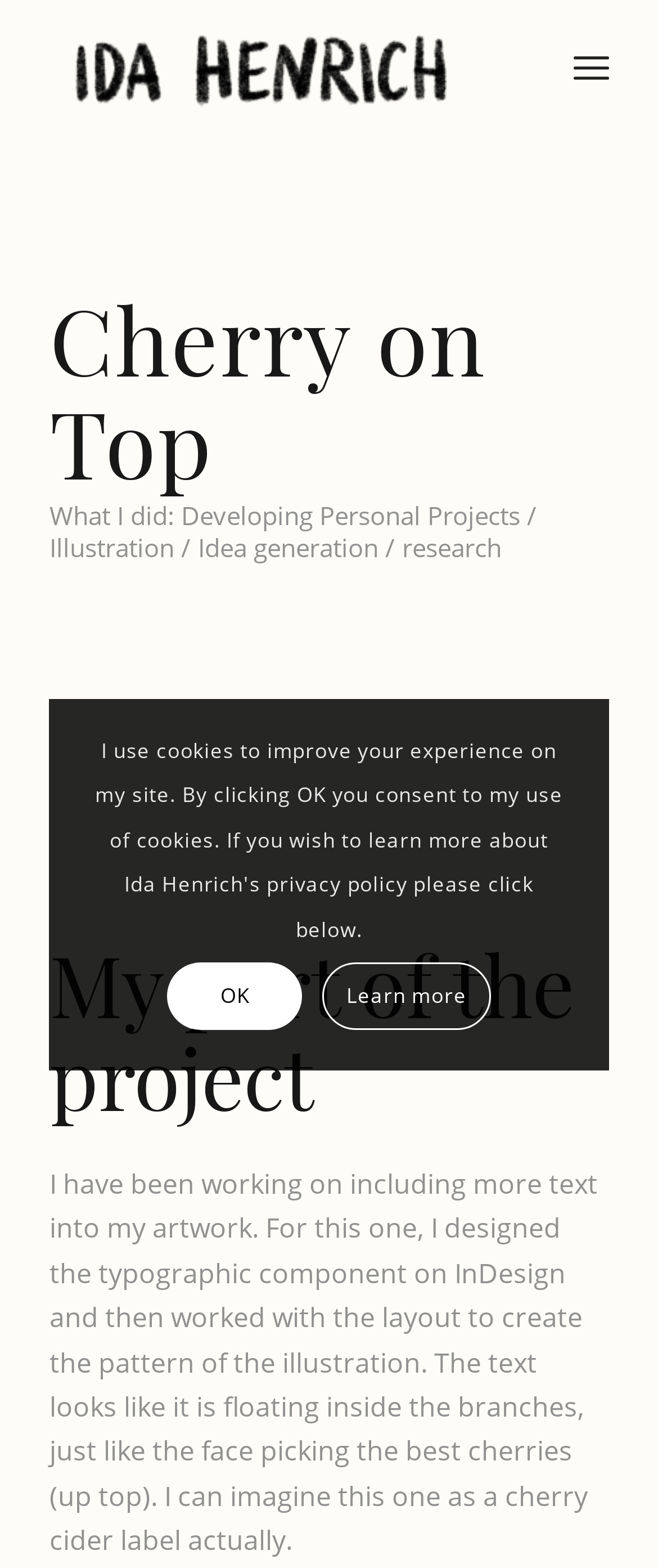Identify the bounding box coordinates for the UI element described as: "OK".

[0.255, 0.614, 0.46, 0.657]